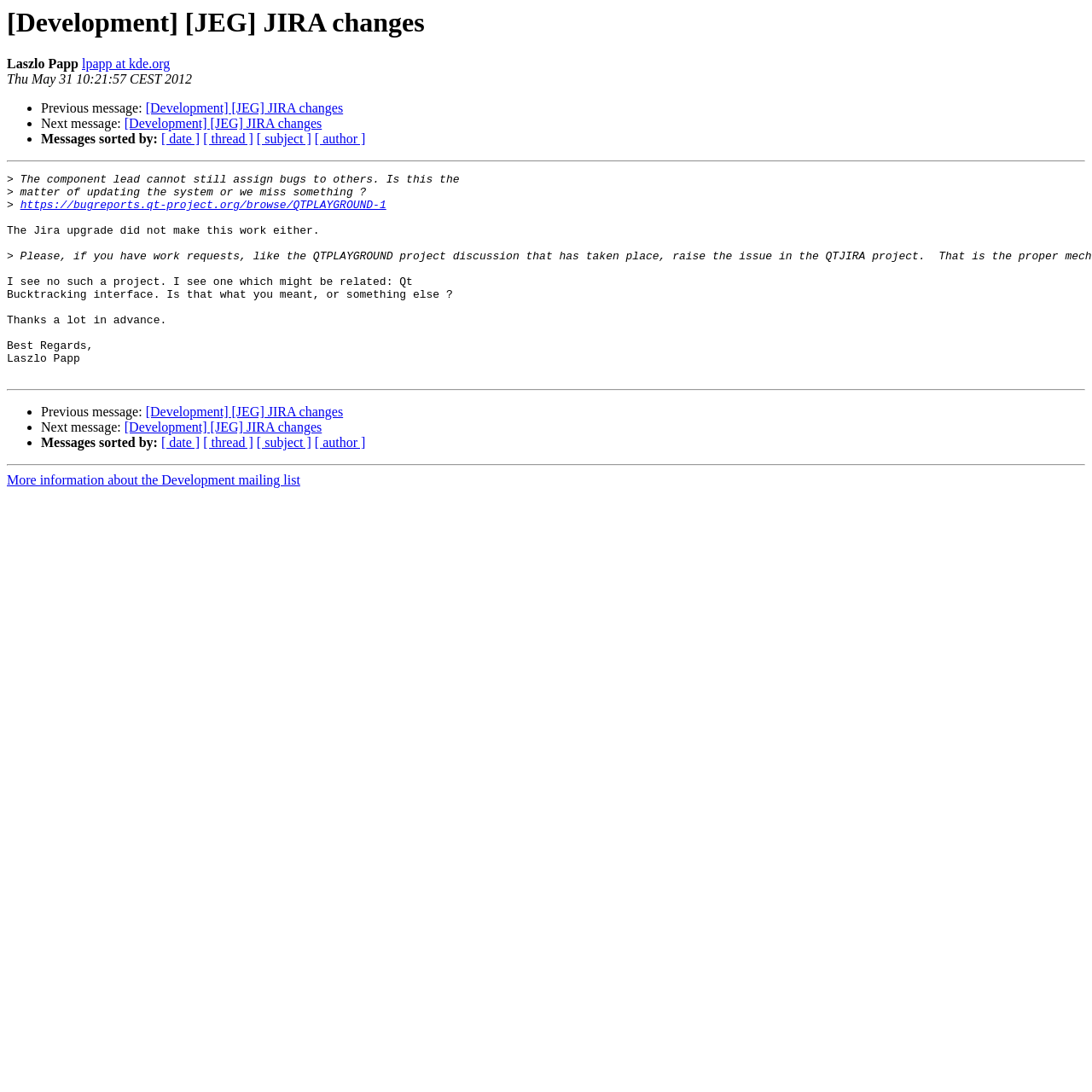Who is the author of the message?
Based on the image, respond with a single word or phrase.

Laszlo Papp